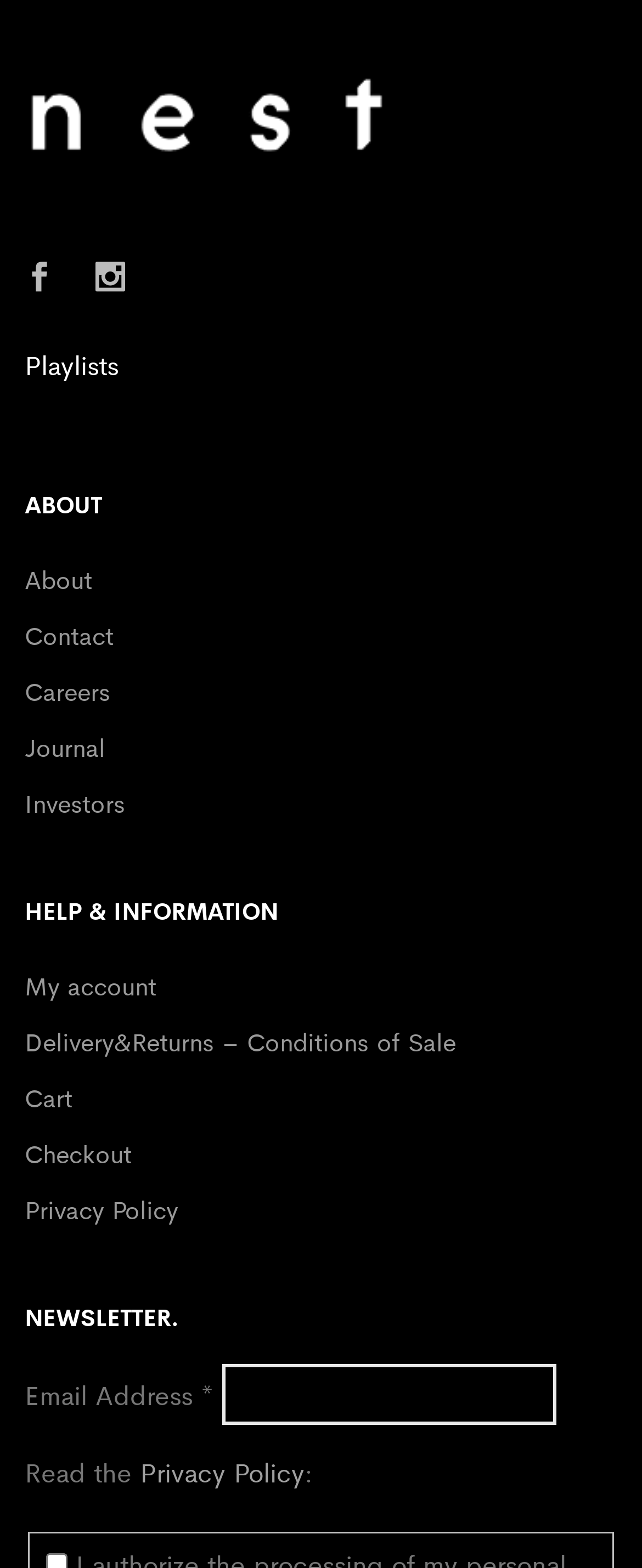What is the last link in the HELP & INFORMATION section?
Refer to the image and offer an in-depth and detailed answer to the question.

I looked at the links under the 'HELP & INFORMATION' heading and found that the last link is 'Privacy Policy', which is located at the bottom of the section.